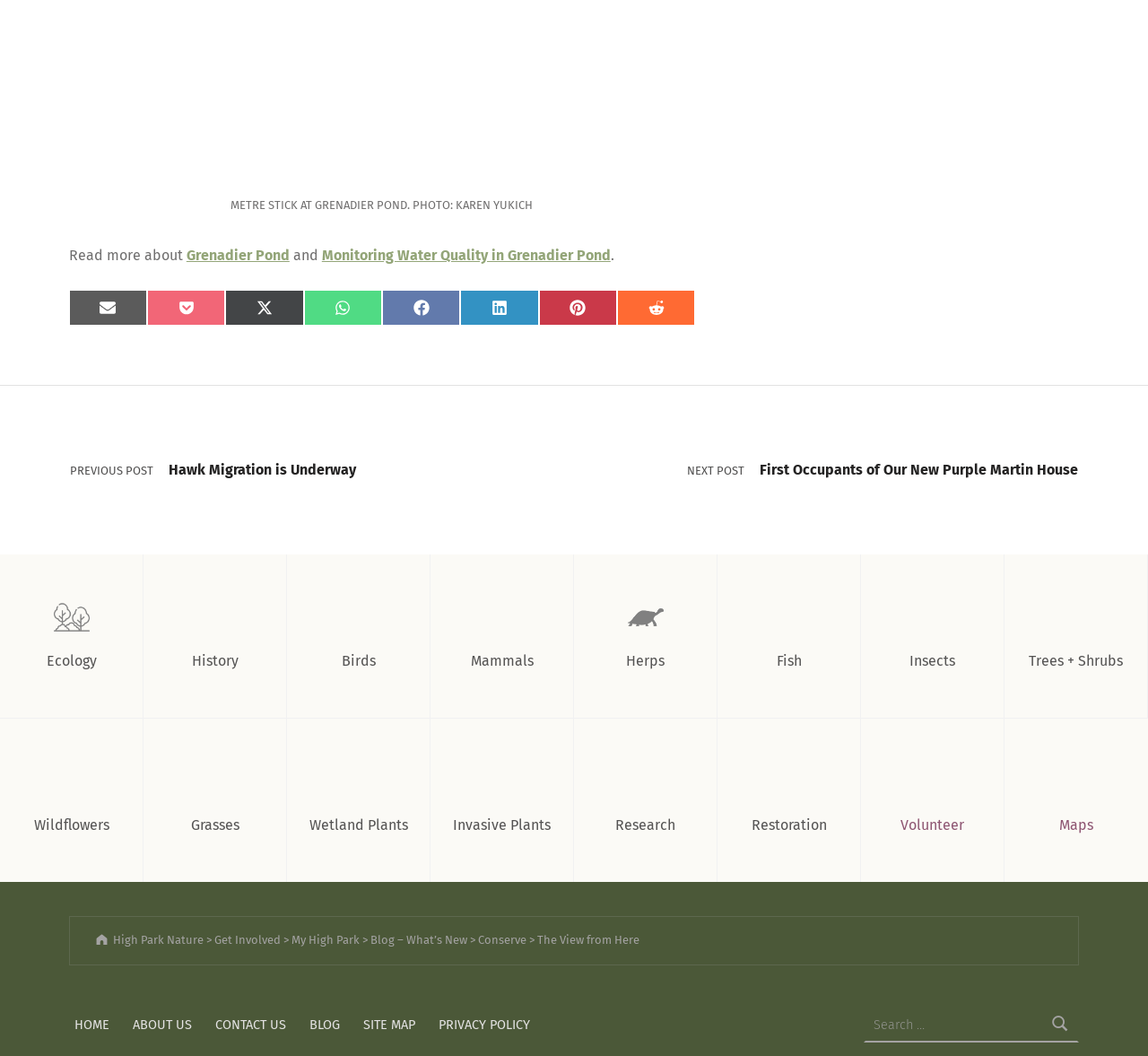What is the purpose of the links at the bottom of the page?
Give a single word or phrase as your answer by examining the image.

Footer Menu